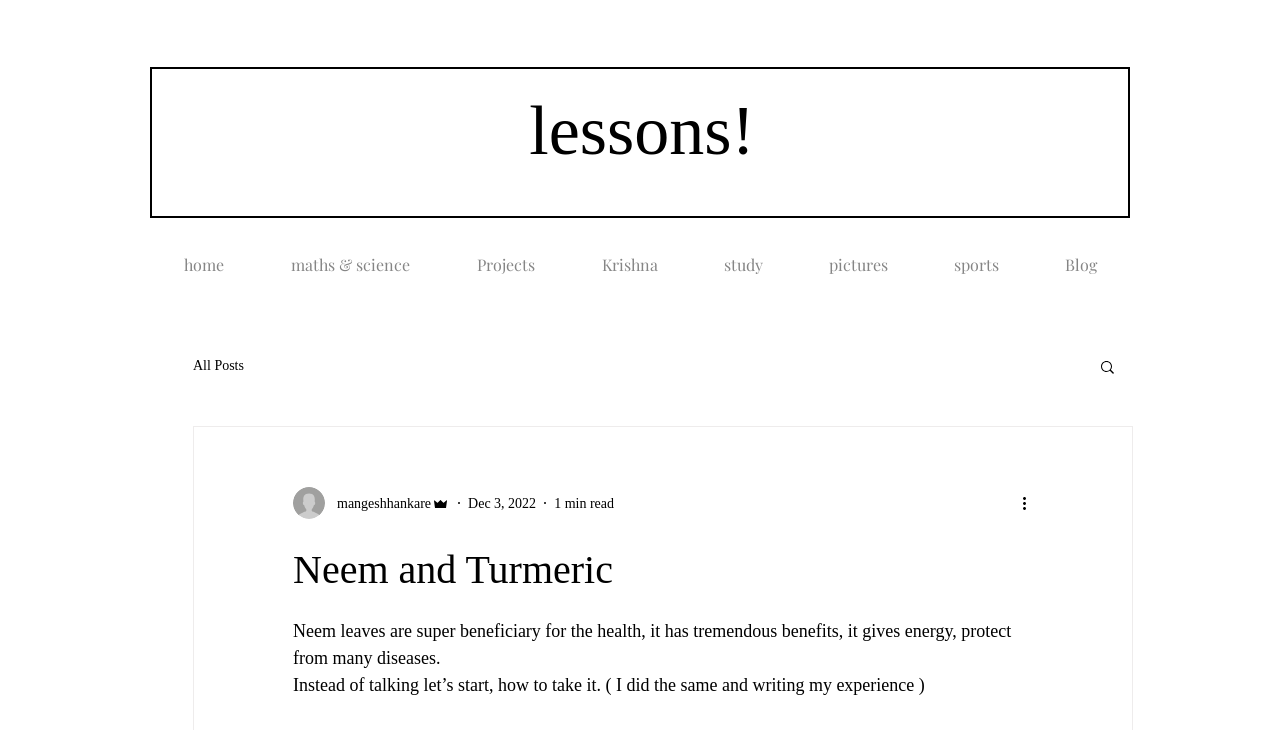Please give a short response to the question using one word or a phrase:
What is the purpose of the button with a picture?

Search